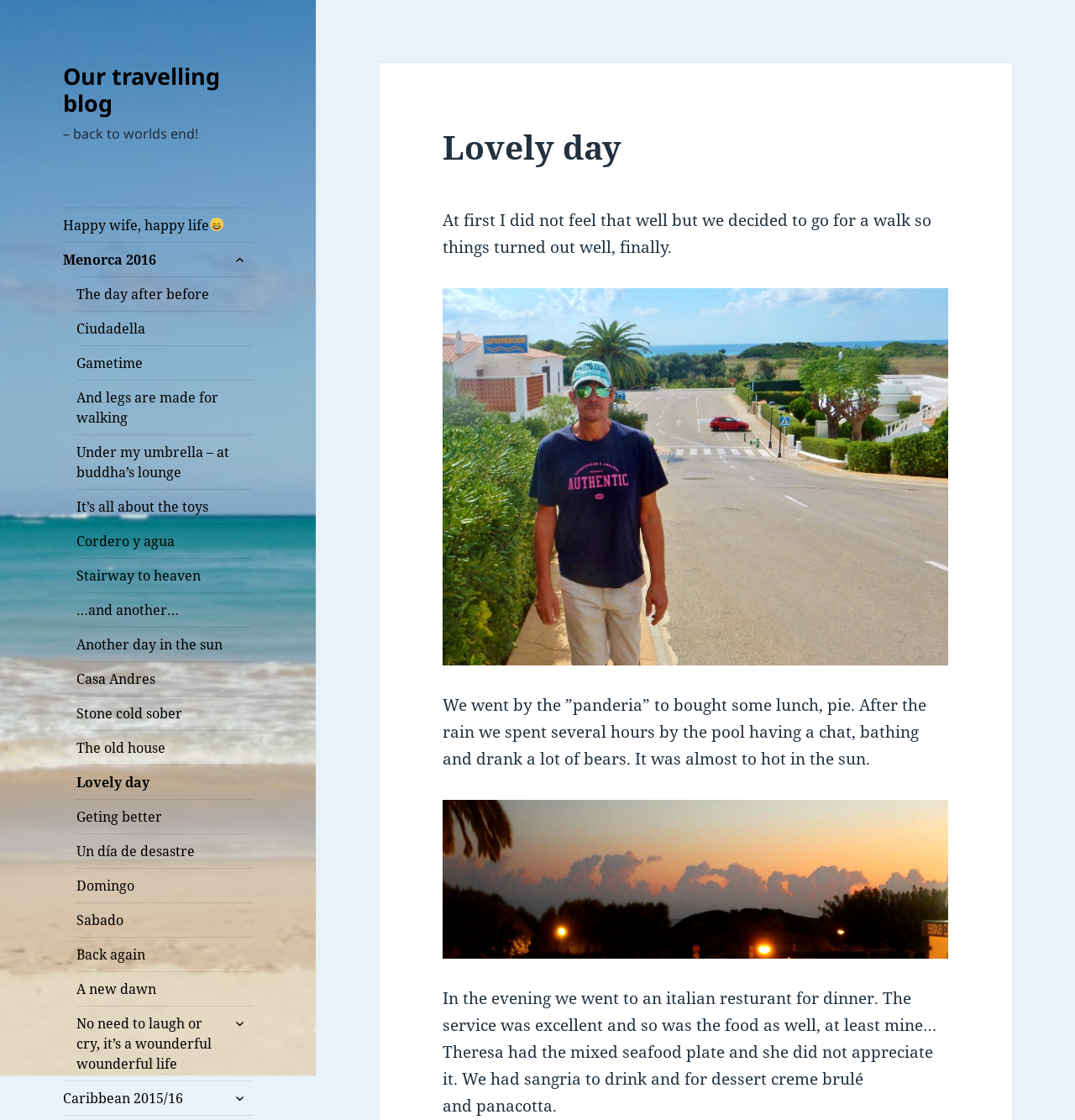Please specify the bounding box coordinates of the clickable region necessary for completing the following instruction: "Open the 'DSCN0487' image". The coordinates must consist of four float numbers between 0 and 1, i.e., [left, top, right, bottom].

[0.412, 0.257, 0.882, 0.594]